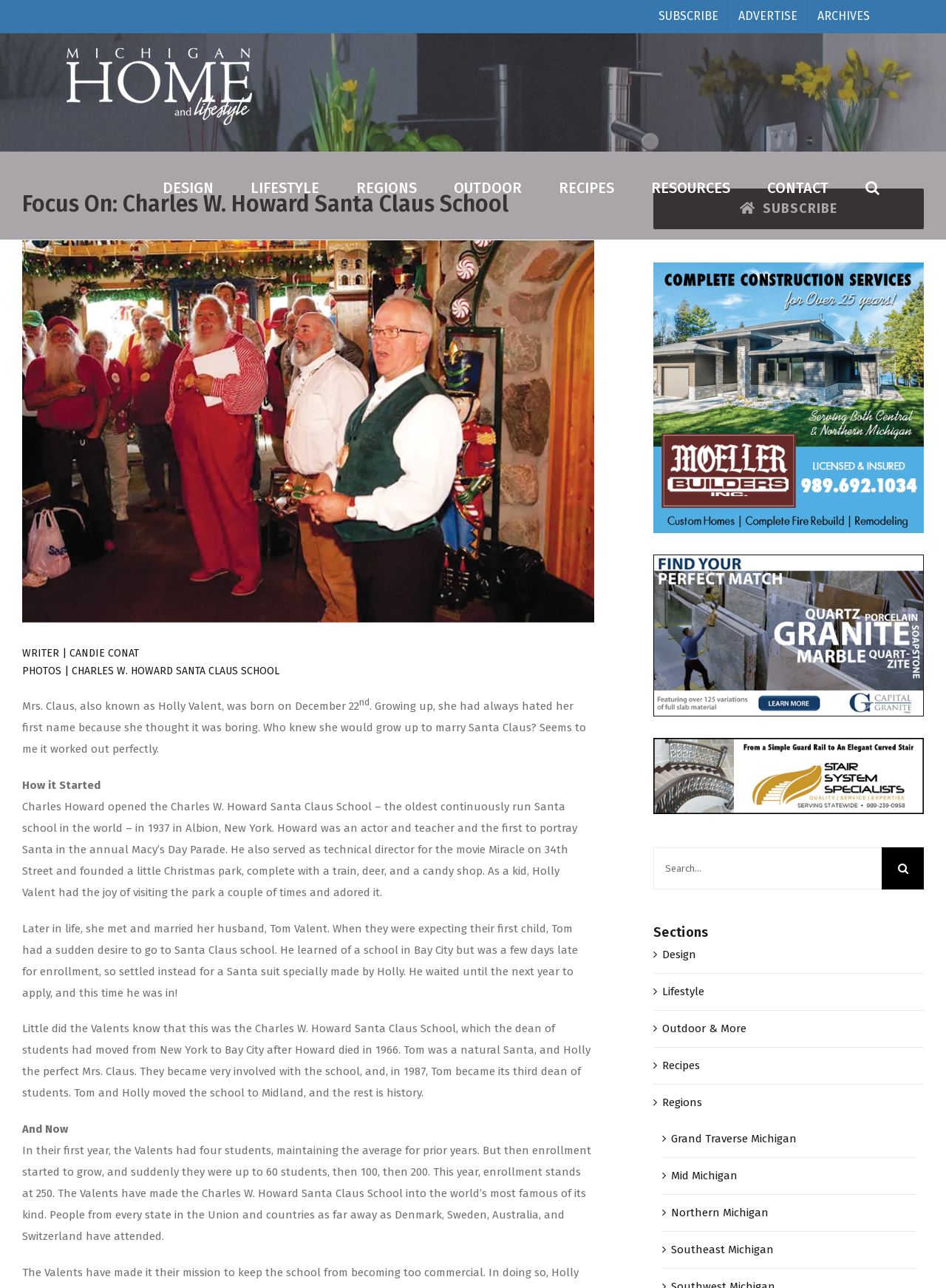Identify the webpage's primary heading and generate its text.

Focus On: Charles W. Howard Santa Claus School